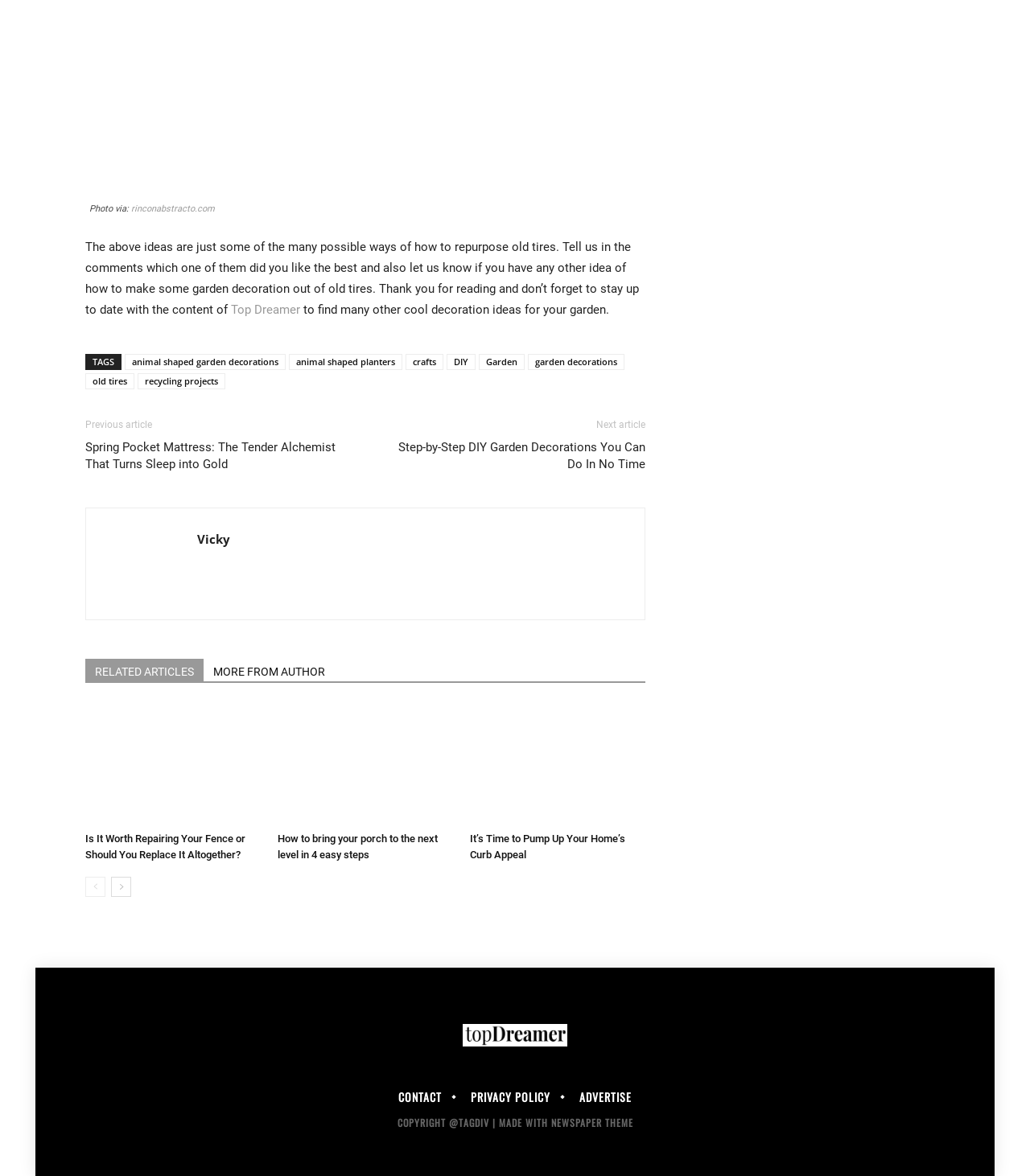What is the source of the photo?
Look at the screenshot and provide an in-depth answer.

The figcaption element contains the text 'Photo via:' followed by a link to 'rinconabstracto.com', indicating that the photo is sourced from this website.